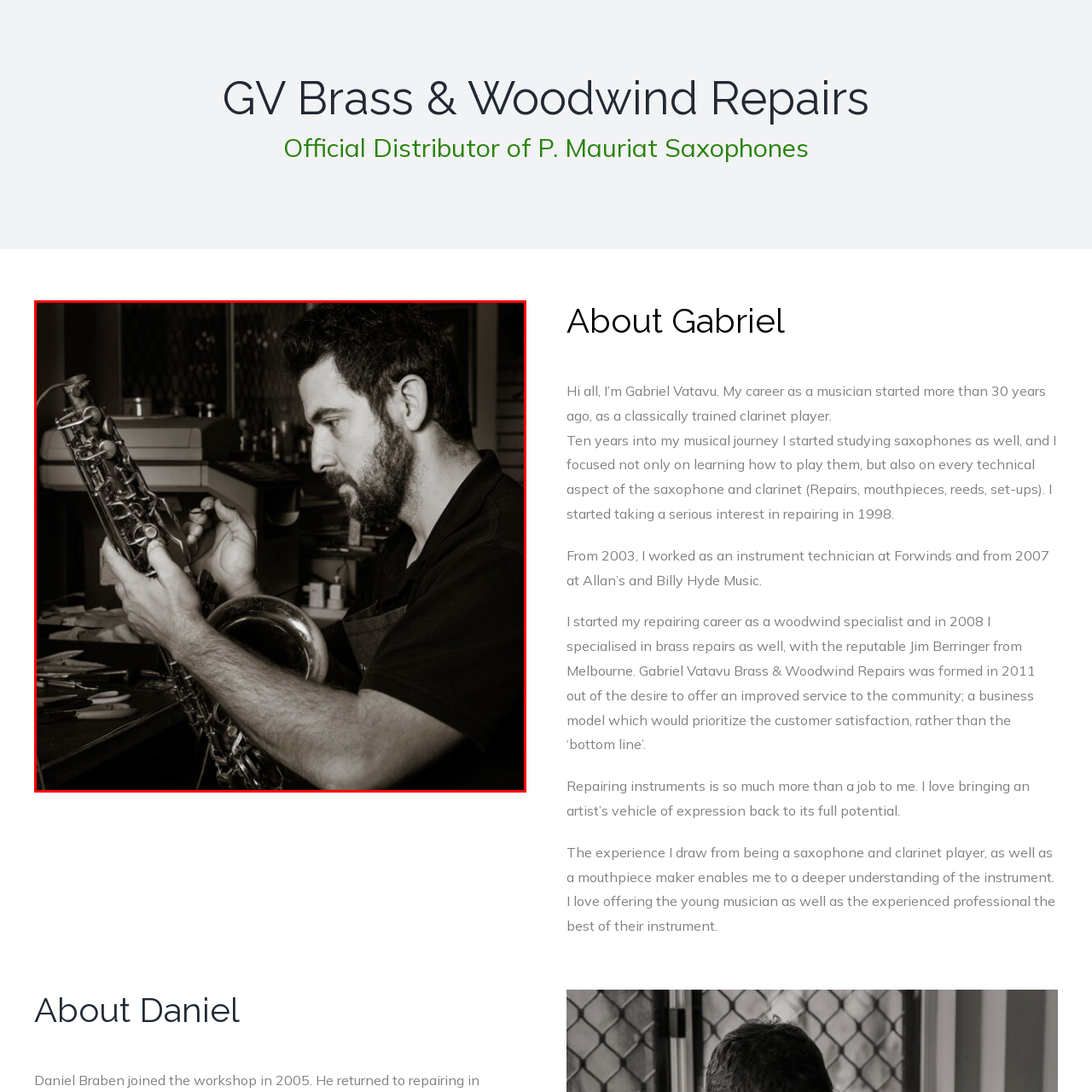What is surrounding the technician?
Analyze the highlighted section in the red bounding box of the image and respond to the question with a detailed explanation.

The image shows various tools surrounding the technician, which are indicative of his meticulous craft and expertise in music and instrument repair, specifically in brass and woodwind craftsmanship.